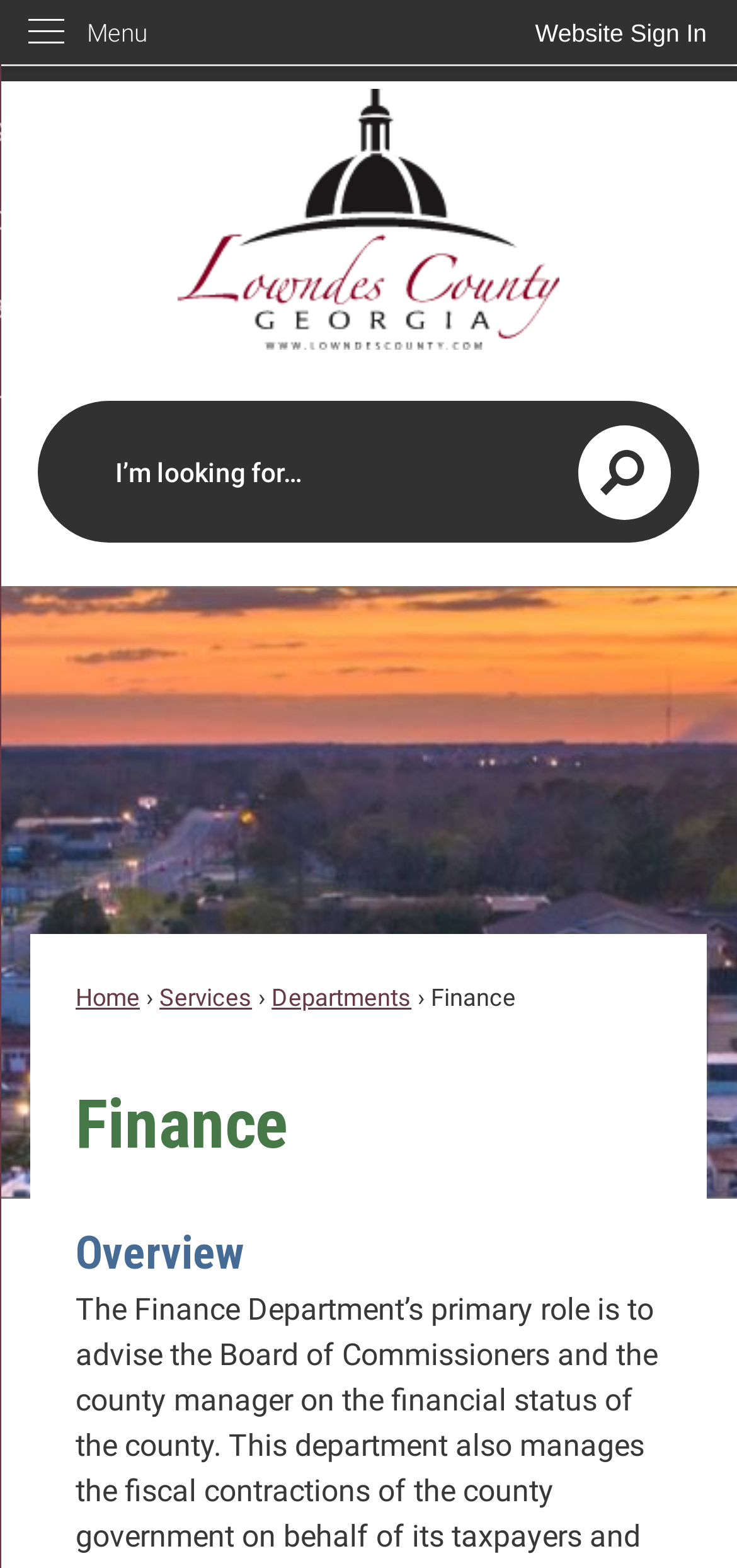What is the primary role of the Finance Department?
Based on the image, answer the question with as much detail as possible.

Based on the webpage's meta description, the primary role of the Finance Department is to advise the Board of Commissioners and the county manager on the financial status of the County.